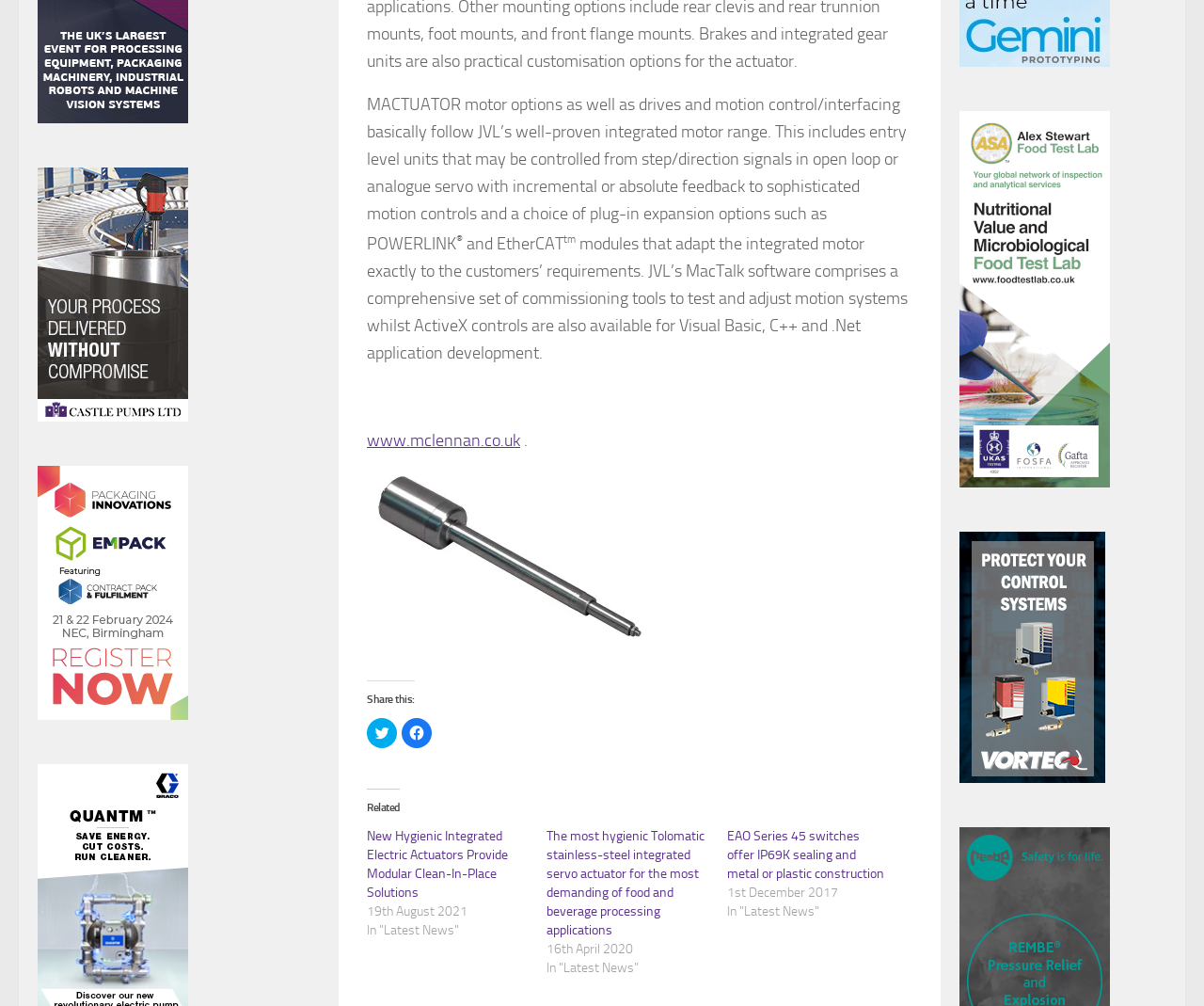What is the brand mentioned in the text?
Please give a detailed answer to the question using the information shown in the image.

The brand mentioned in the text is JVL, which is mentioned in the first paragraph as 'JVL’s well-proven integrated motor range'.